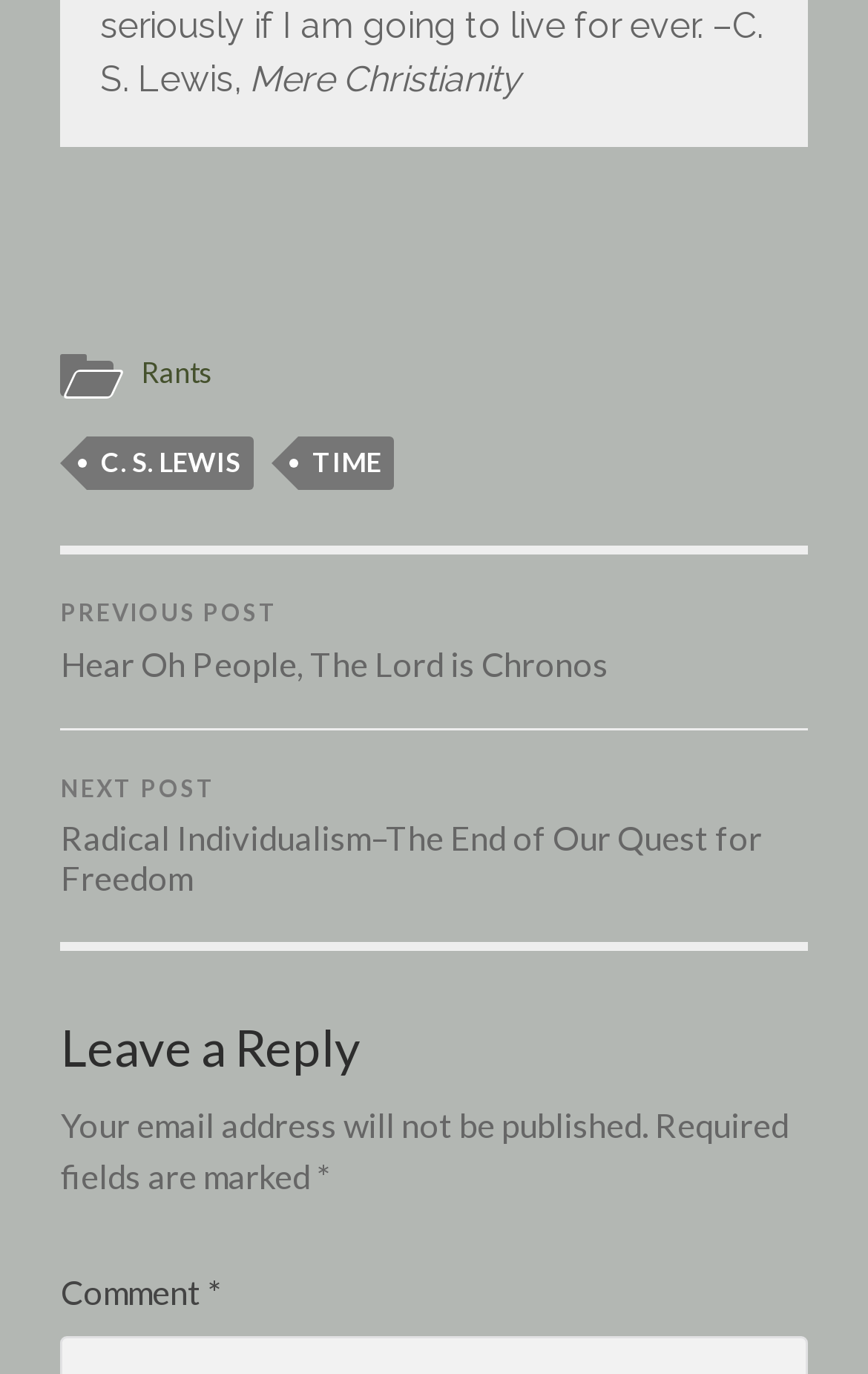Provide the bounding box for the UI element matching this description: "Rants".

[0.162, 0.257, 0.244, 0.283]